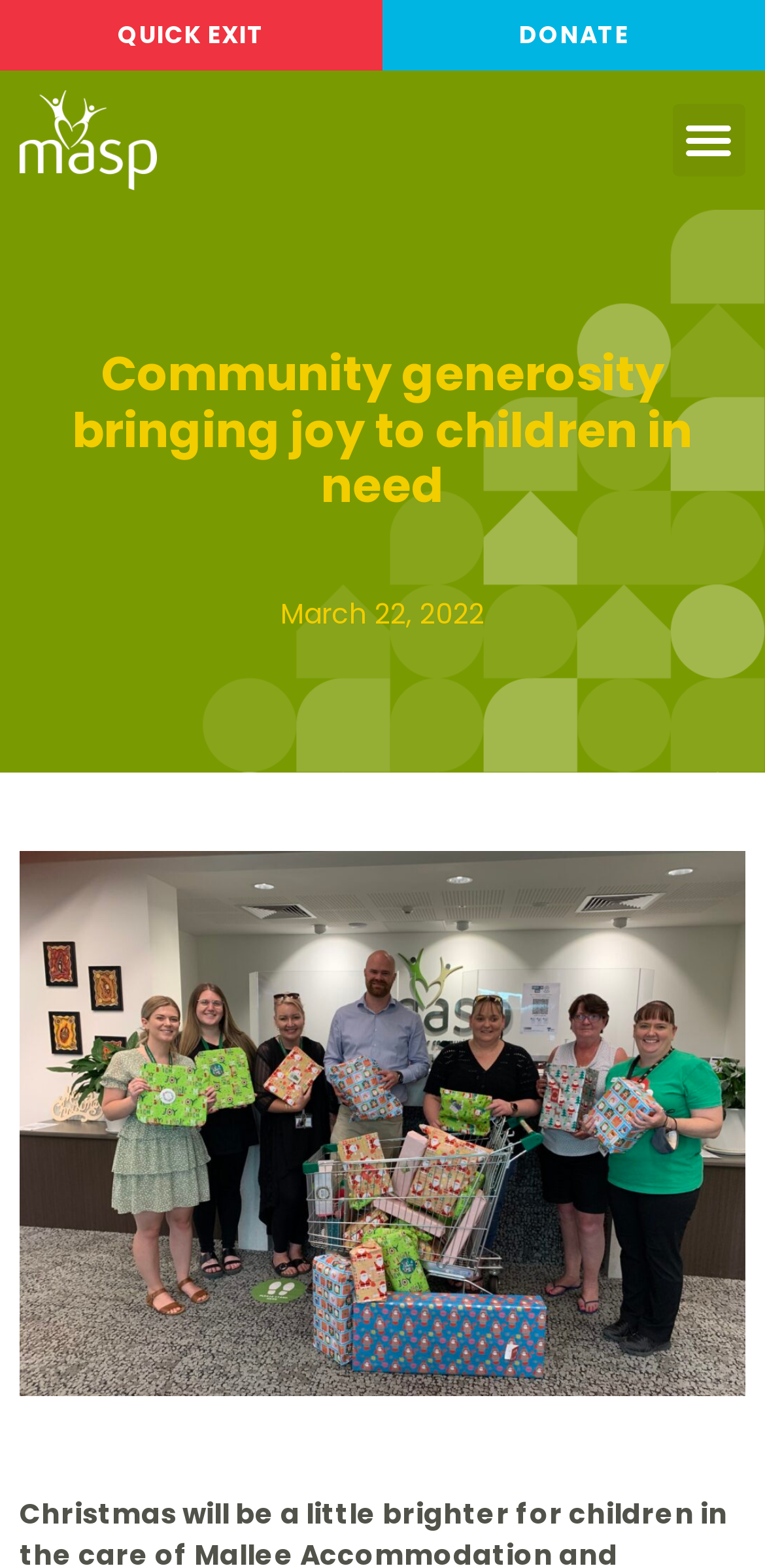Can you extract the primary headline text from the webpage?

Community generosity bringing joy to children in need